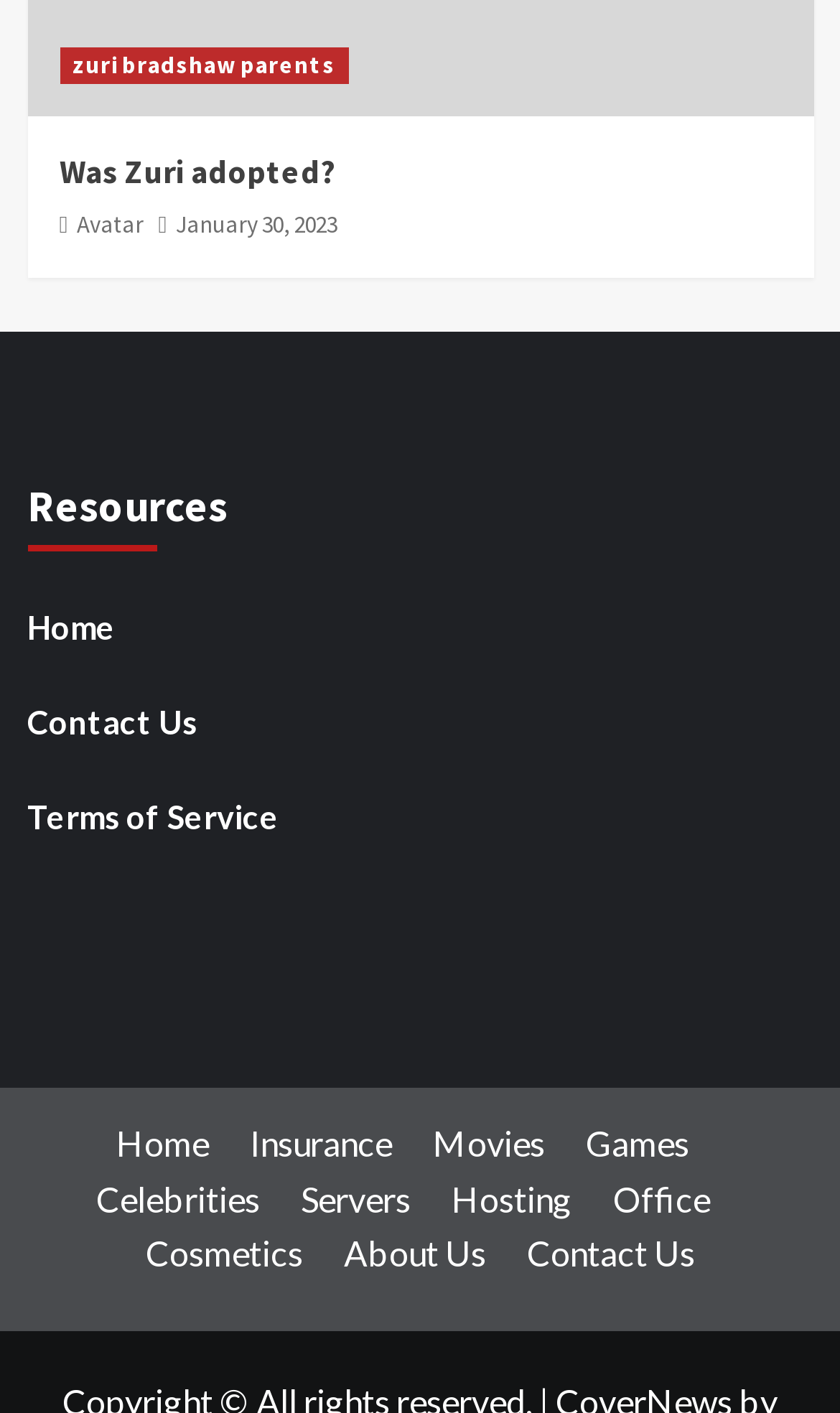What is the title of the first heading on the page?
Please use the image to provide a one-word or short phrase answer.

Was Zuri adopted?